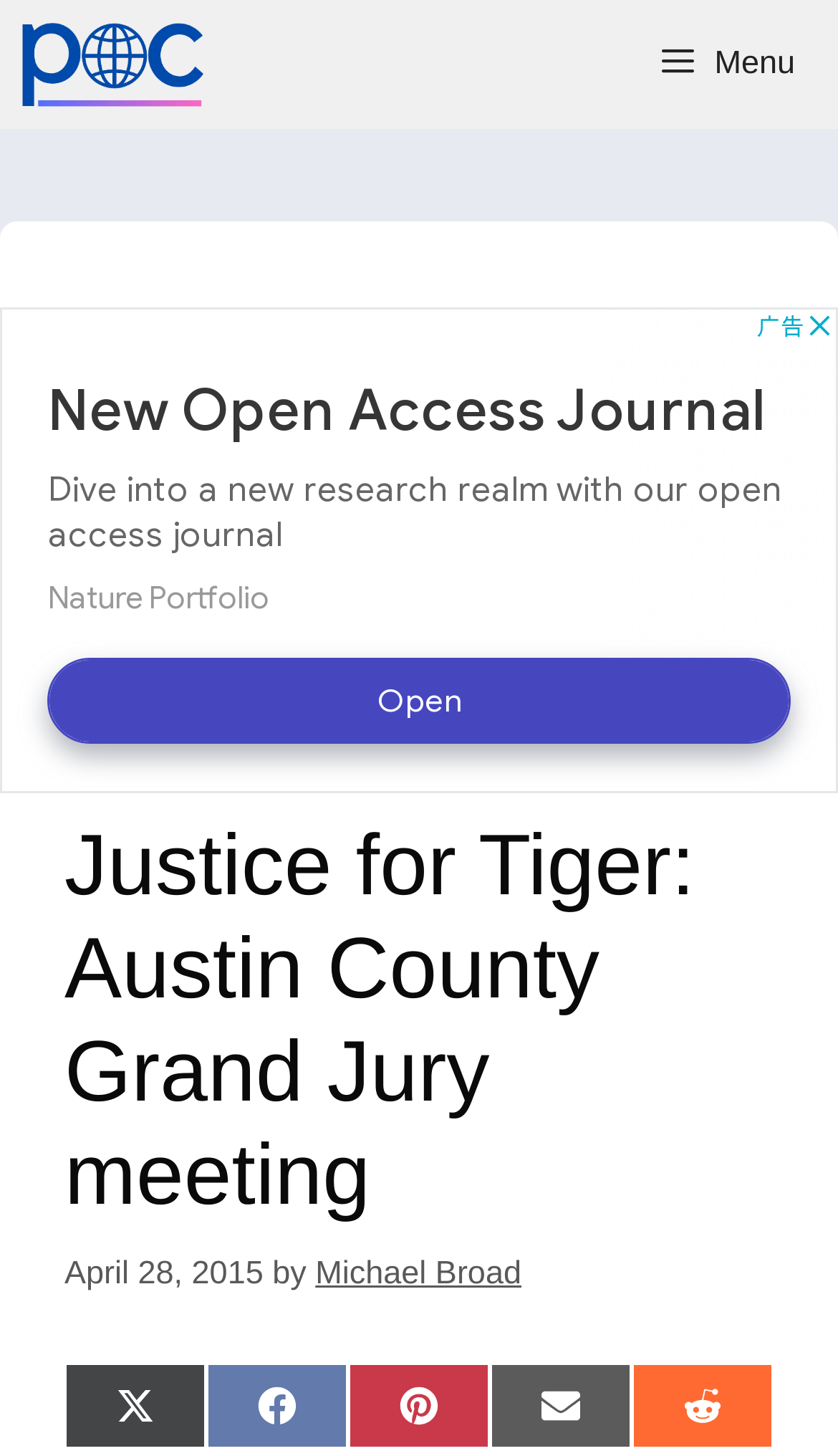Kindly determine the bounding box coordinates for the area that needs to be clicked to execute this instruction: "Open the menu".

[0.754, 0.0, 1.0, 0.089]